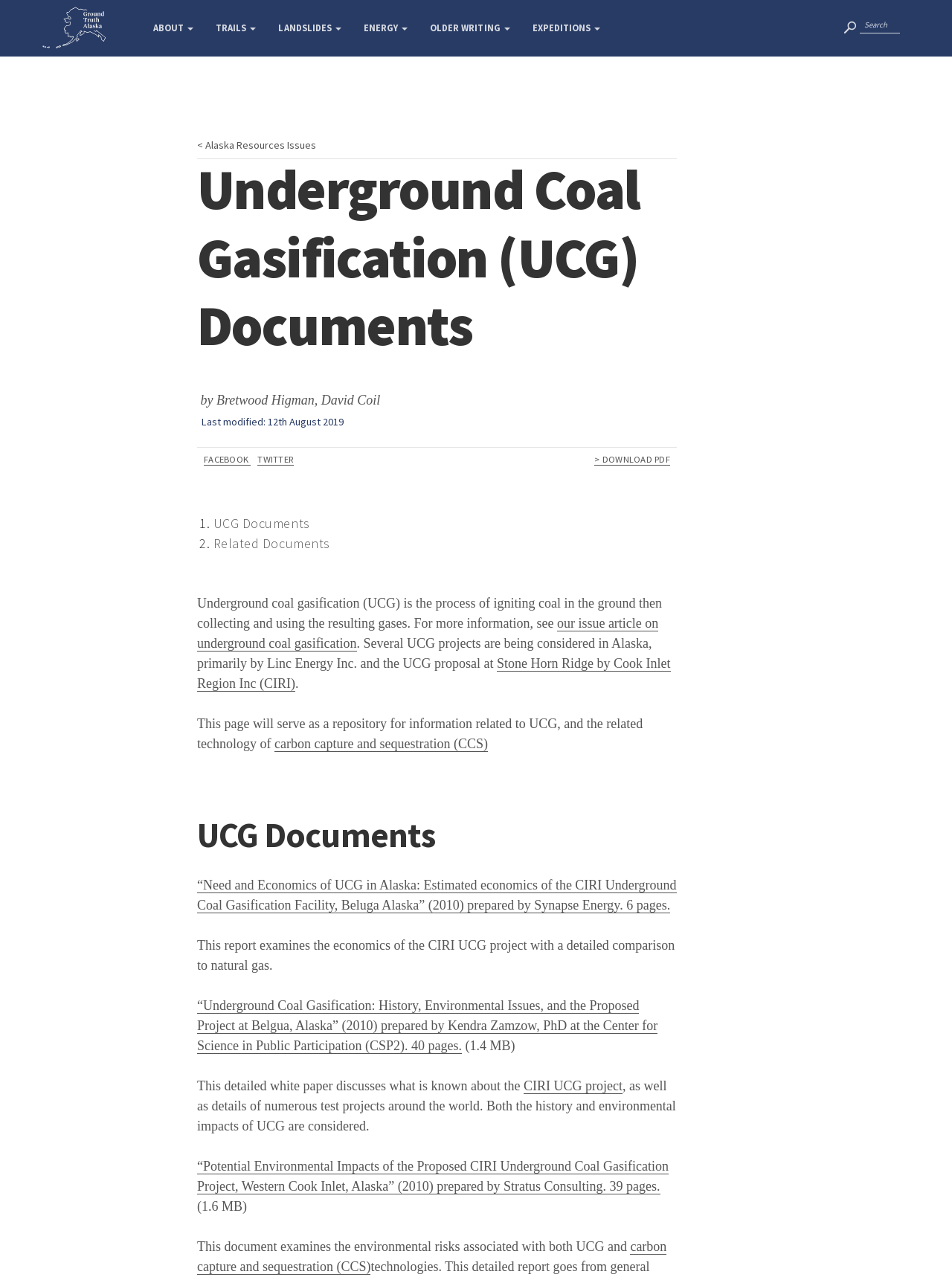Determine the bounding box coordinates of the clickable region to execute the instruction: "Go to ABOUT page". The coordinates should be four float numbers between 0 and 1, denoted as [left, top, right, bottom].

[0.153, 0.013, 0.219, 0.031]